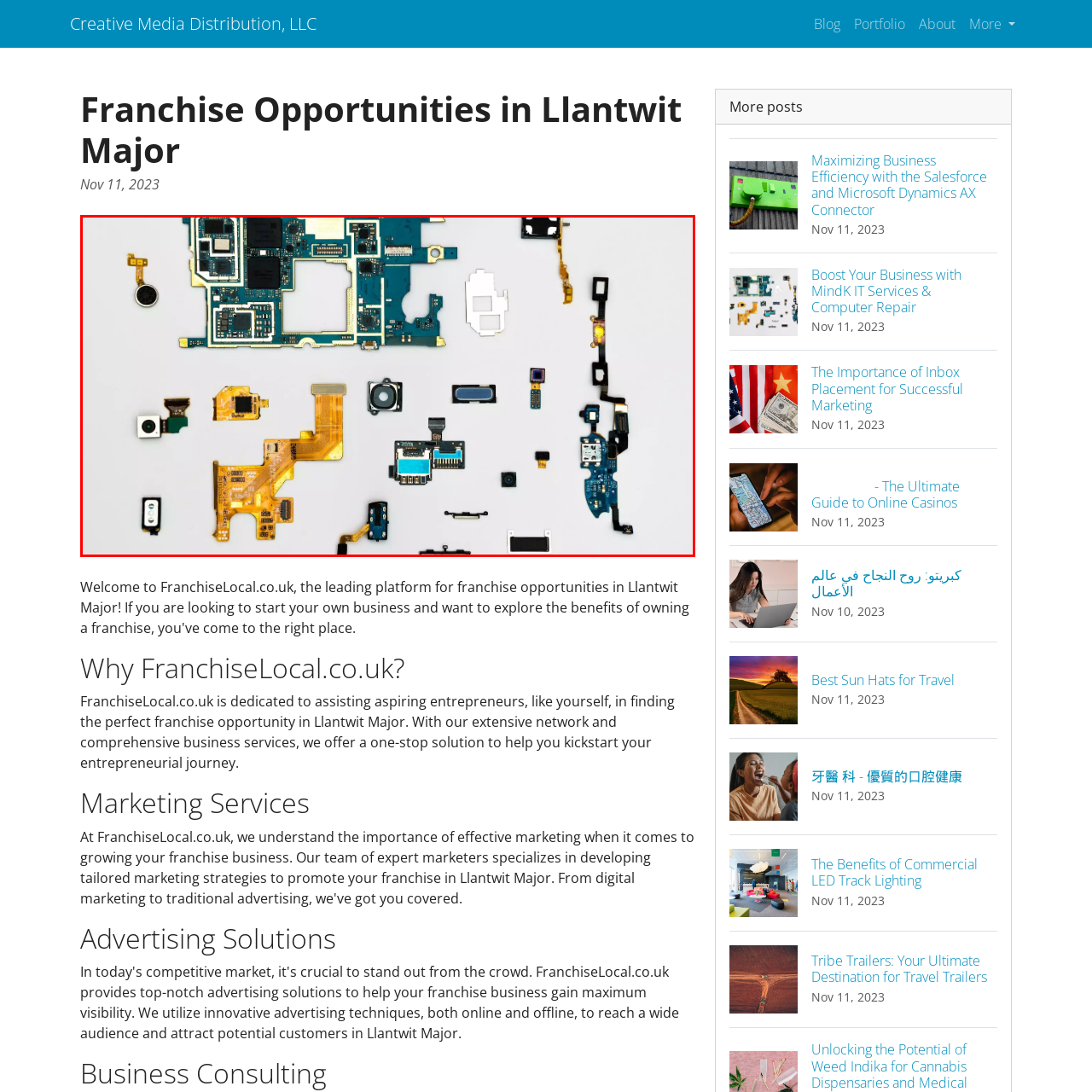Craft a detailed and vivid caption for the image that is highlighted by the red frame.

The image showcases a detailed and organized layout of various electronic components, likely from a disassembled smartphone or similar device. These intricate pieces include circuit boards, camera modules, buttons, and various connectors, all arranged to highlight their unique designs and functionalities. The colors range from metallic gold and copper tones to deep blue circuit paths, emphasizing the complexity of modern electronic technology. This collection of components represents the core of mobile device functionality and innovation, reflecting the intricate engineering processes behind contemporary gadgets.